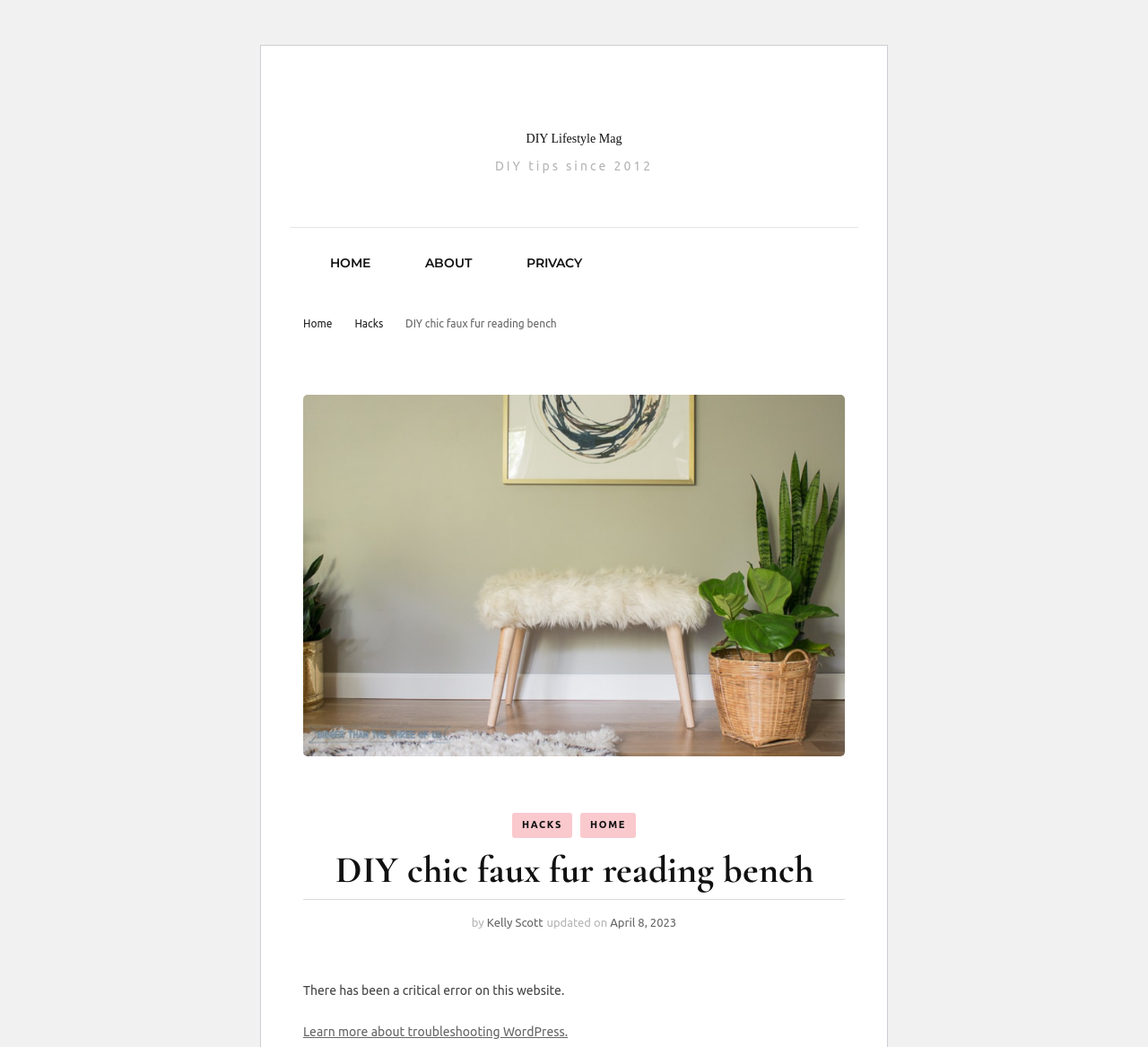When was the current article updated?
Provide a short answer using one word or a brief phrase based on the image.

April 8, 2023